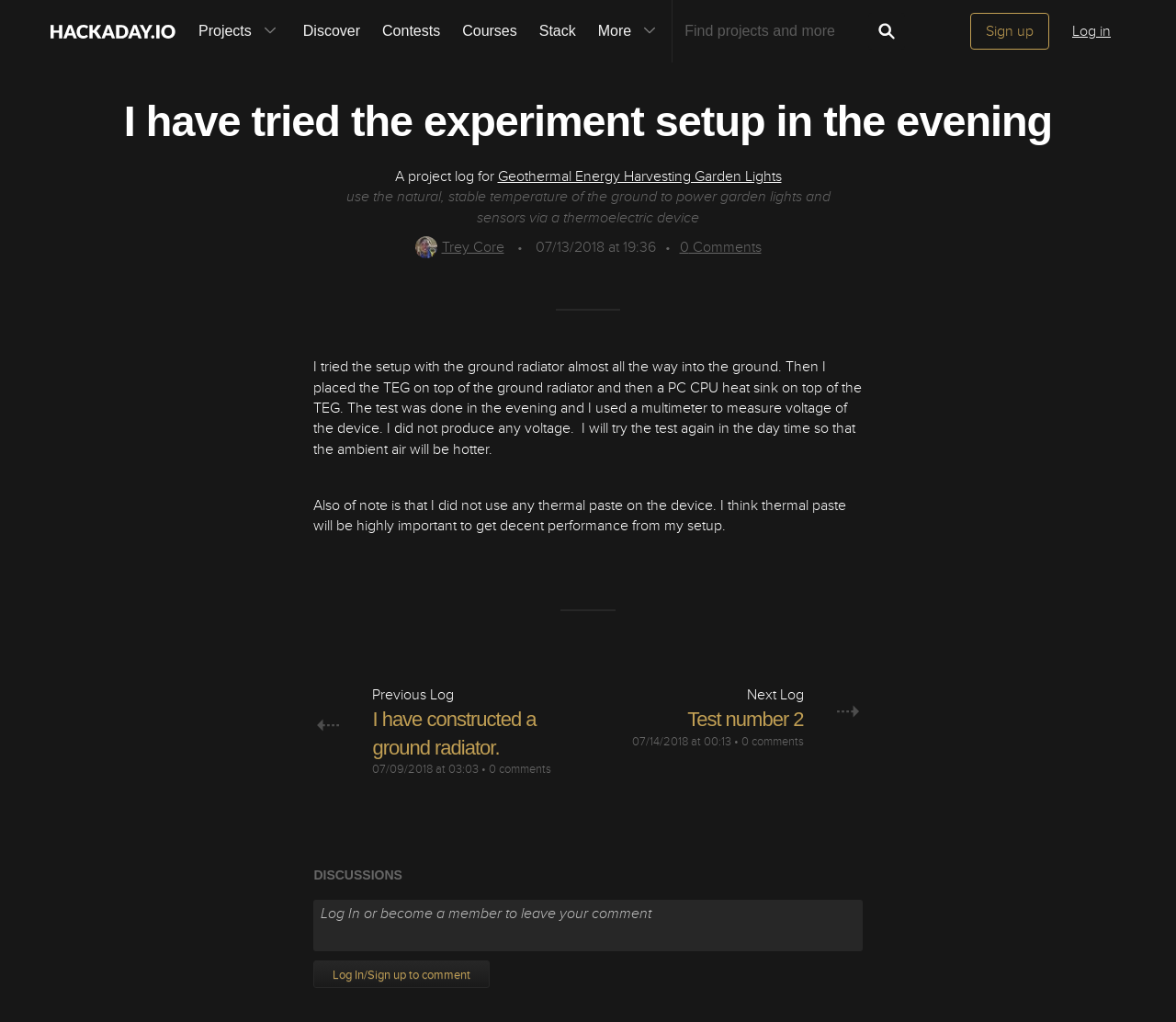Extract the primary headline from the webpage and present its text.

I have tried the experiment setup in the evening